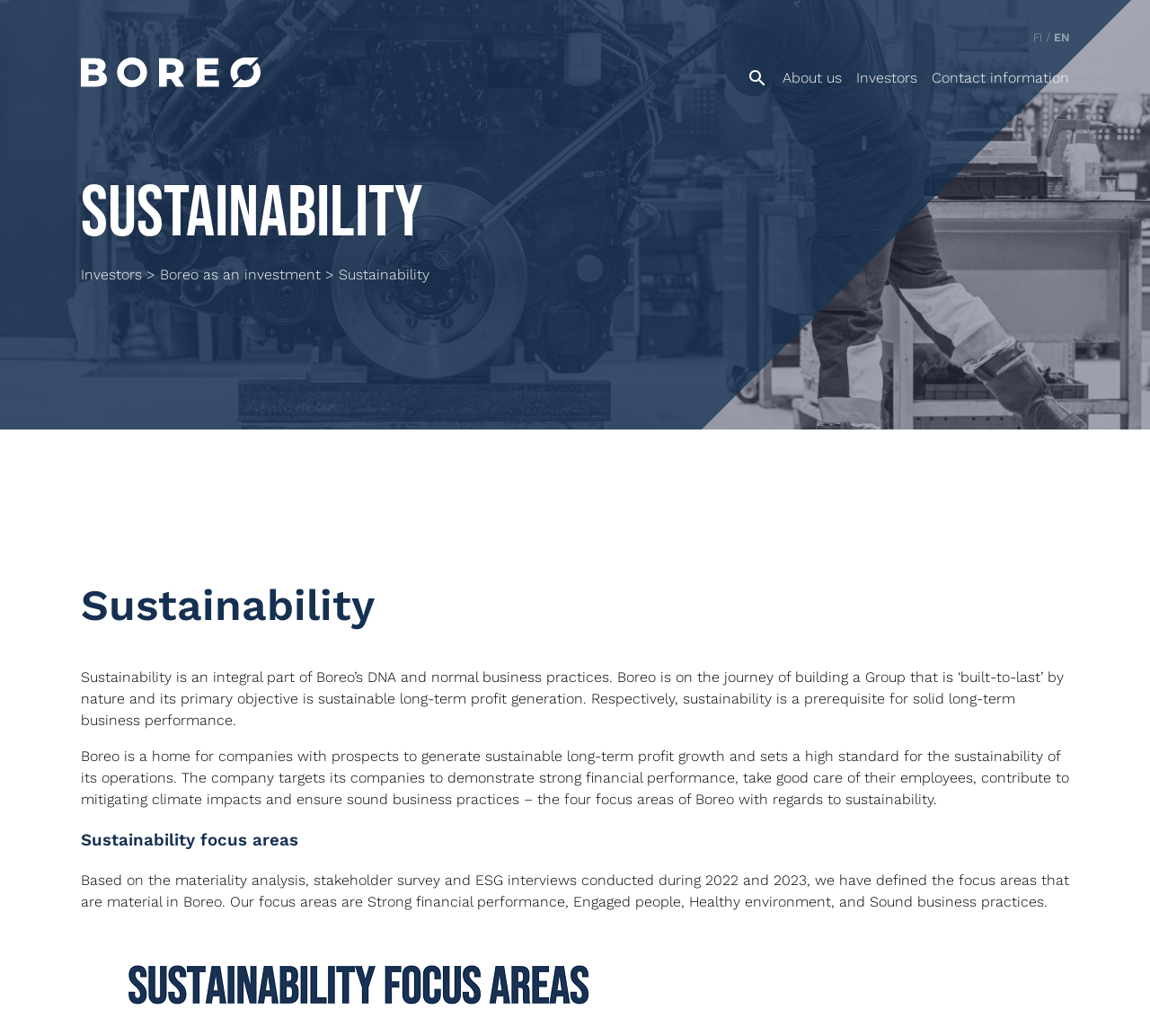Provide an in-depth caption for the elements present on the webpage.

The webpage is about Boreo, a growth company that owns, acquires, and develops B2B businesses in Northern Europe. At the top left corner, there is a logo of Boreo, which is an image linked to a URL. On the top right corner, there are language options, including "FI" and "EN", which are links. 

Below the language options, there is a search box, which is a non-required text box. Next to the search box, there are three links: "About us", "Investors", and "Contact information", which are aligned horizontally.

The main content of the webpage is divided into sections. The first section is about "Sustainability", which is a heading. Below the heading, there is a subheading that describes the section as "Investors > Boreo as an investment > Sustainability". 

The next section is also about "Sustainability", which is a heading again. Below this heading, there are three paragraphs of text that describe Boreo's approach to sustainability, including its primary objective, focus areas, and targets for its companies. 

Finally, there is a section about "Sustainability focus areas", which is a heading. Below this heading, there is a paragraph of text that describes the focus areas defined by Boreo based on its materiality analysis, stakeholder survey, and ESG interviews.